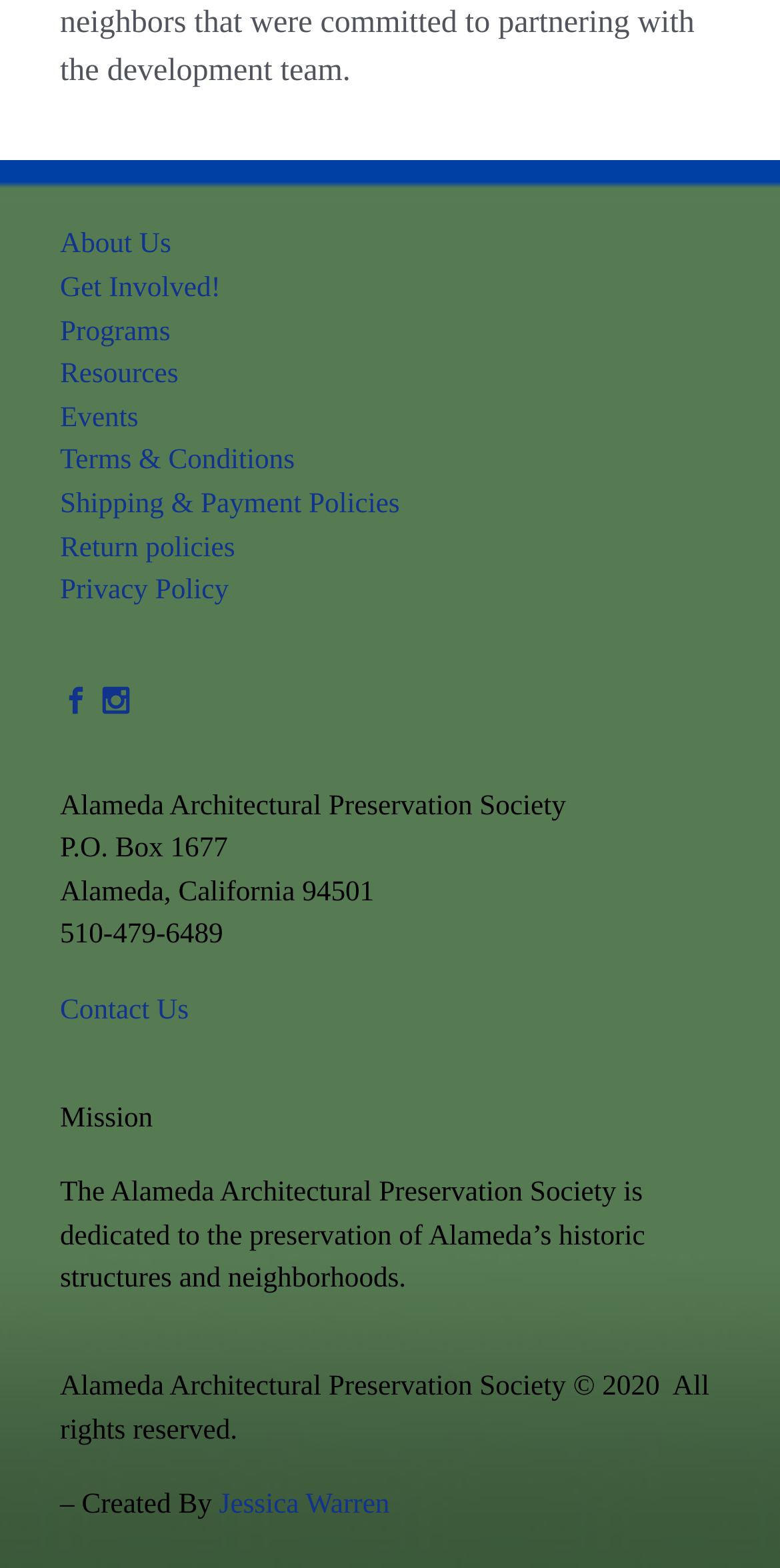Determine the bounding box coordinates of the clickable element to complete this instruction: "Contact Us". Provide the coordinates in the format of four float numbers between 0 and 1, [left, top, right, bottom].

[0.077, 0.632, 0.242, 0.657]